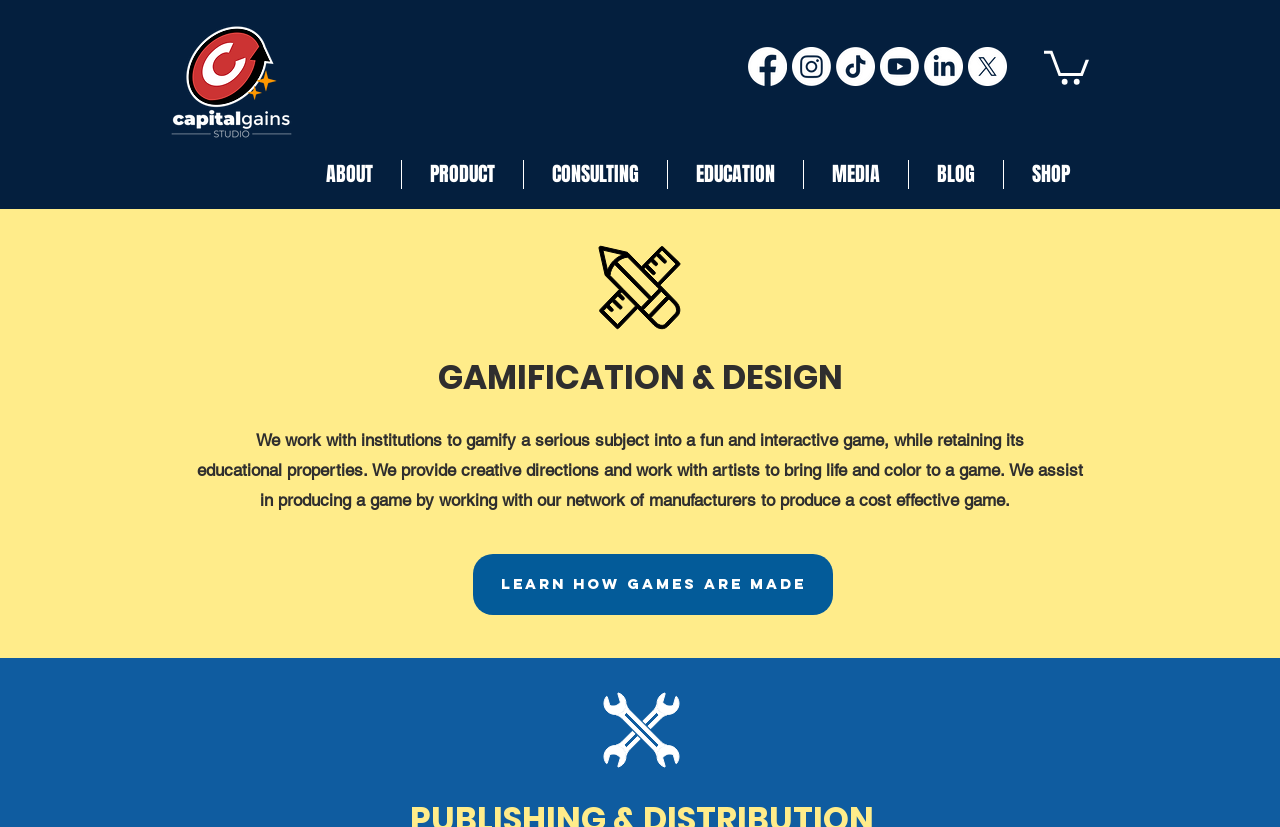Please answer the following question using a single word or phrase: 
Is there a call-to-action to learn more about game development?

Yes